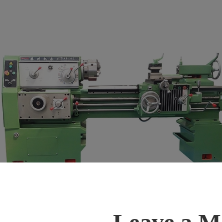What is the purpose of the 'Leave a Message' text?
Could you please answer the question thoroughly and with as much detail as possible?

The 'Leave a Message' text is a prompt that invites viewers to engage further, implying that they can direct inquiries about the machine's specifications or purchasing details through a messaging system, which suggests that the machine is available for purchase or has customizable features.